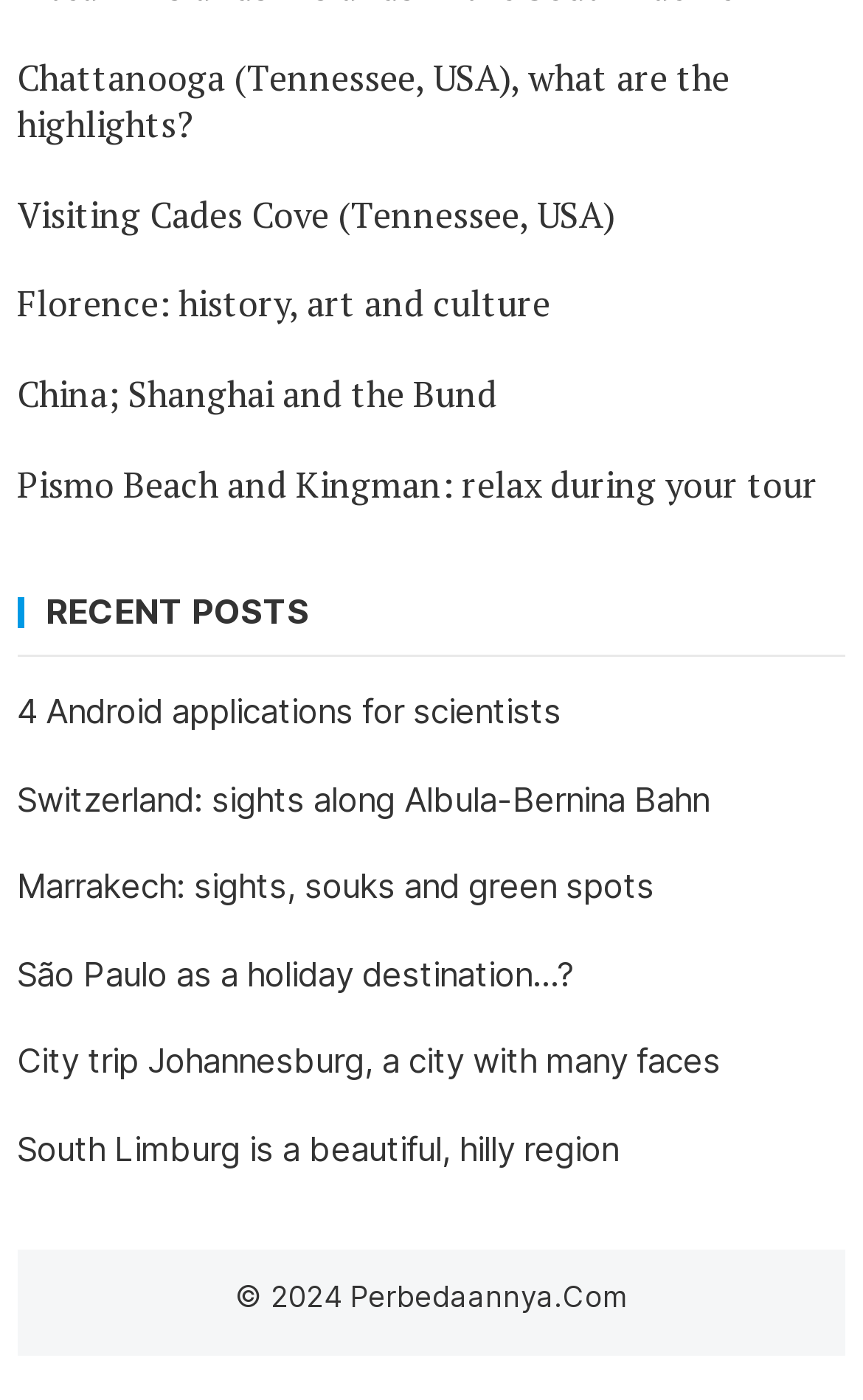Identify the bounding box for the UI element specified in this description: "Jeffrey L. Stephenson". The coordinates must be four float numbers between 0 and 1, formatted as [left, top, right, bottom].

None